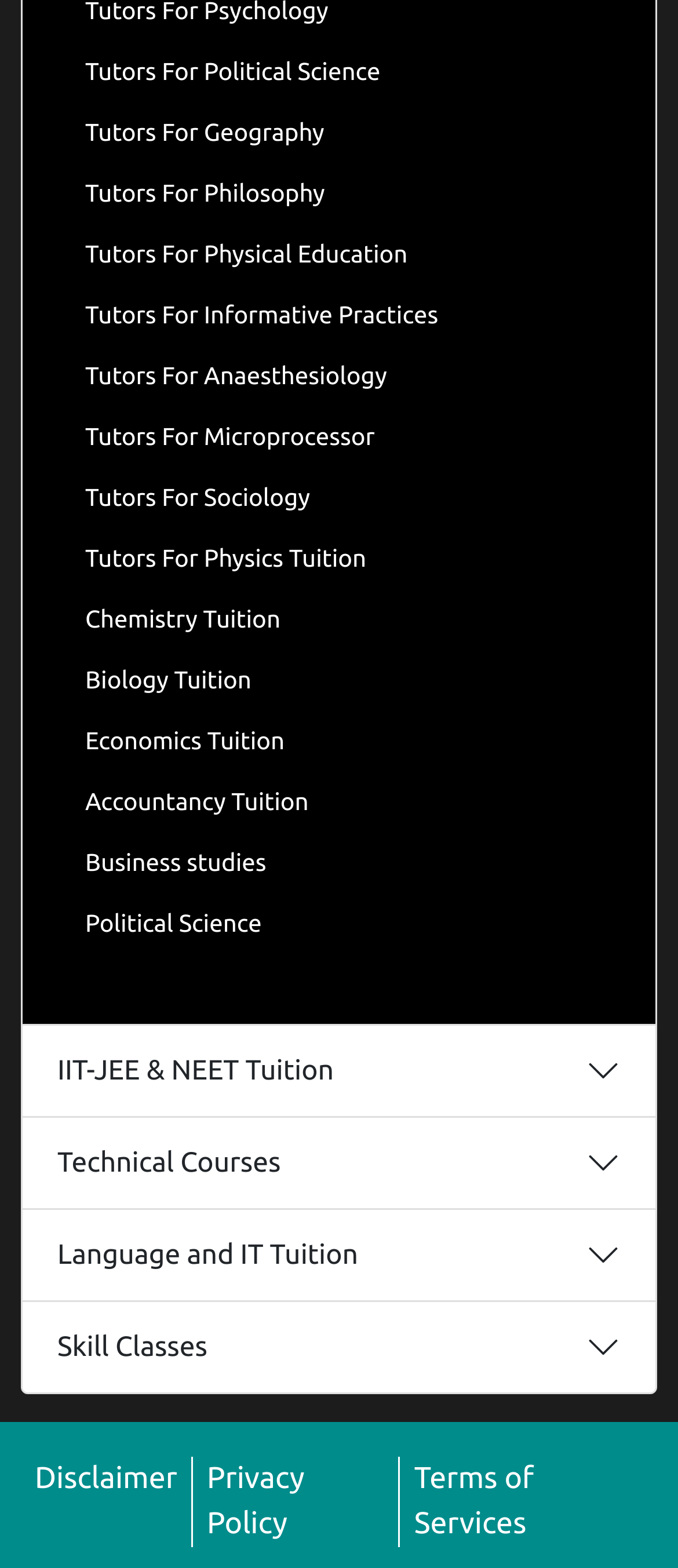How many links are there in total on the webpage?
Please provide a comprehensive answer based on the information in the image.

There are 21 links on the webpage, including the links for different subjects, tab panels, and the links at the bottom of the webpage.